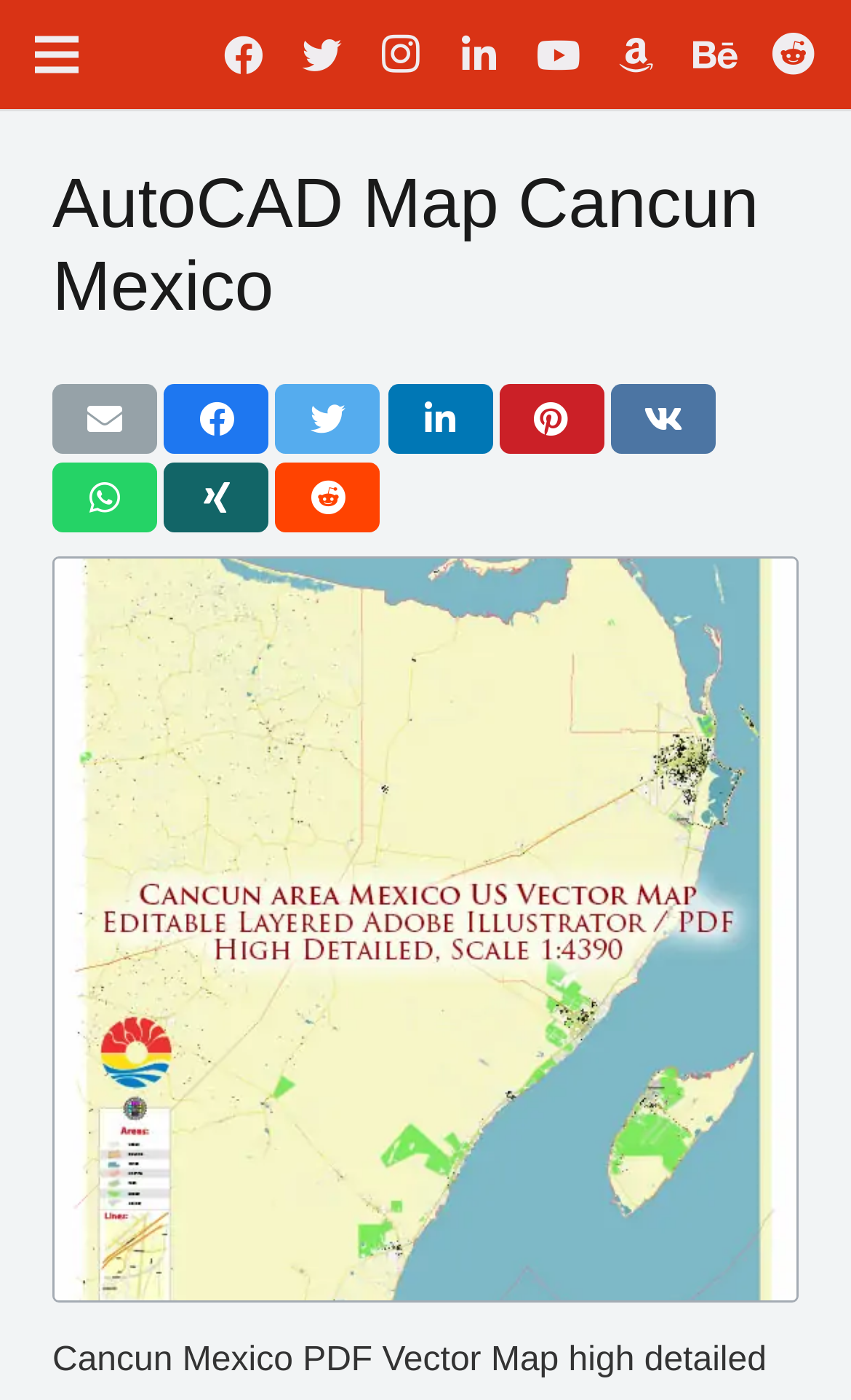Based on the image, give a detailed response to the question: How many social media links are available?

By examining the webpage, I found 7 social media links, namely Facebook, Twitter, Instagram, LinkedIn, YouTube, Behance, and Reddit, which are placed horizontally at the top of the webpage.